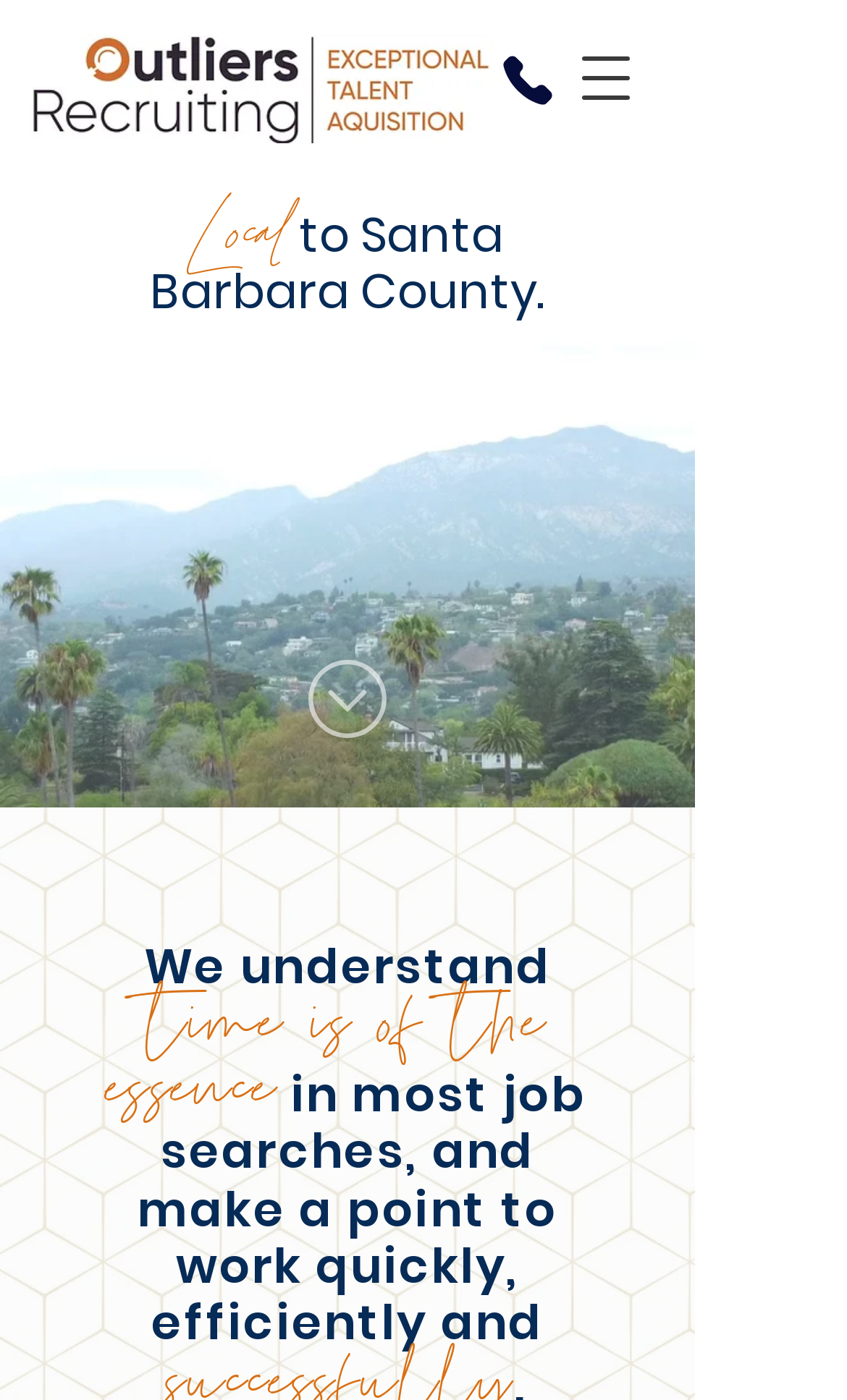Locate the bounding box of the UI element defined by this description: "Phone". The coordinates should be given as four float numbers between 0 and 1, formatted as [left, top, right, bottom].

[0.59, 0.037, 0.656, 0.078]